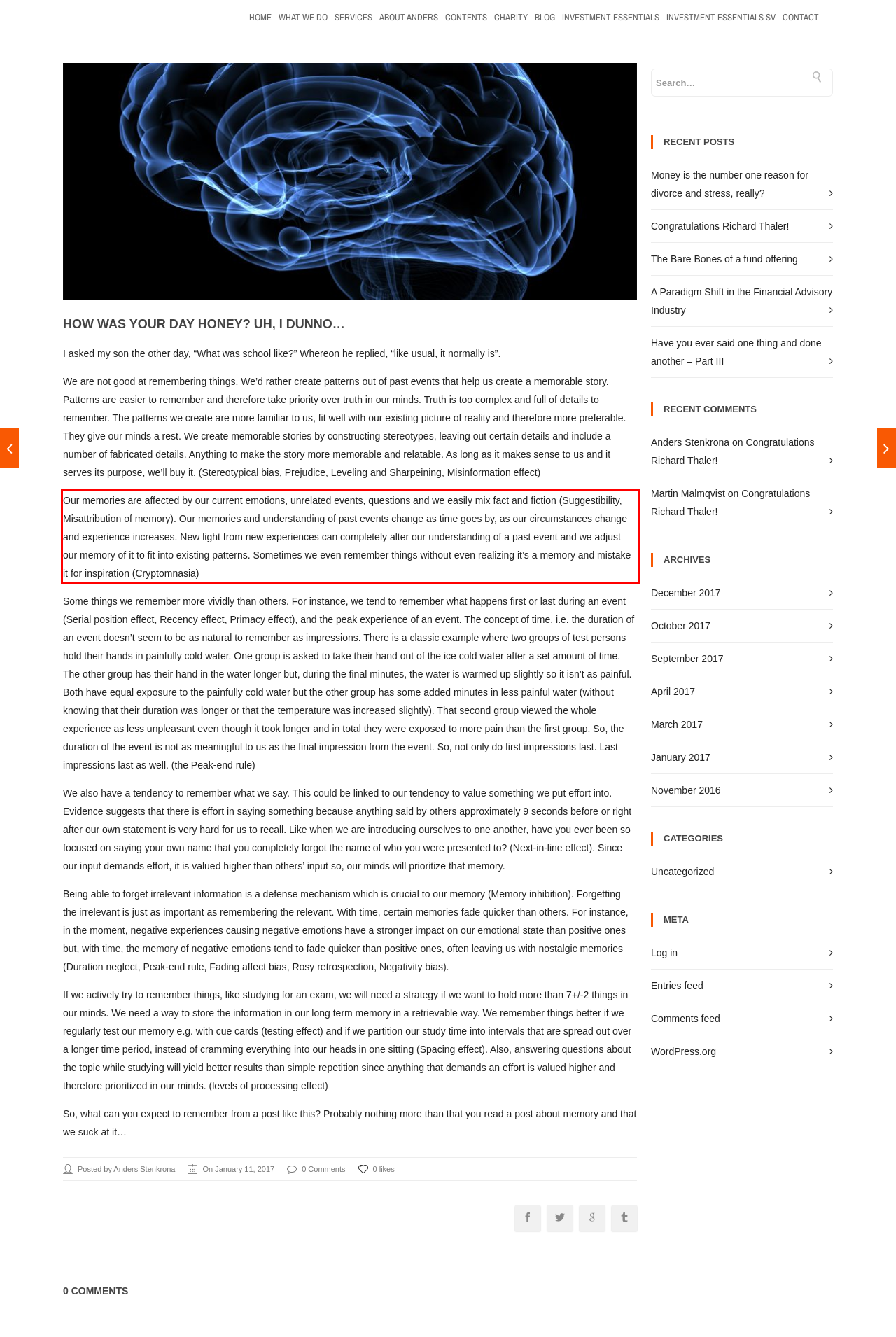You are provided with a screenshot of a webpage that includes a UI element enclosed in a red rectangle. Extract the text content inside this red rectangle.

Our memories are affected by our current emotions, unrelated events, questions and we easily mix fact and fiction (Suggestibility, Misattribution of memory). Our memories and understanding of past events change as time goes by, as our circumstances change and experience increases. New light from new experiences can completely alter our understanding of a past event and we adjust our memory of it to fit into existing patterns. Sometimes we even remember things without even realizing it’s a memory and mistake it for inspiration (Cryptomnasia)